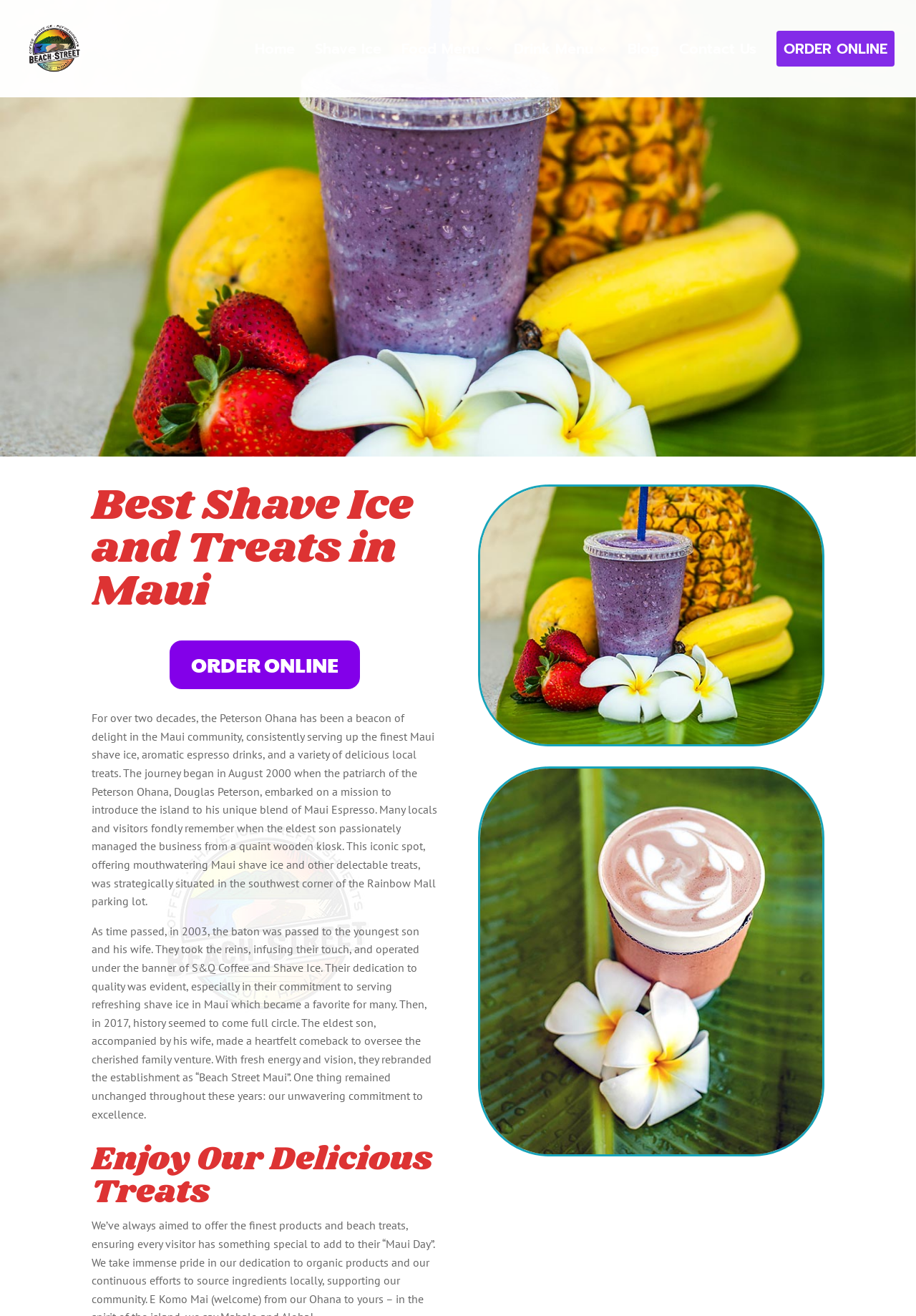Determine the bounding box coordinates of the clickable region to carry out the instruction: "Contact Us".

[0.741, 0.033, 0.826, 0.074]